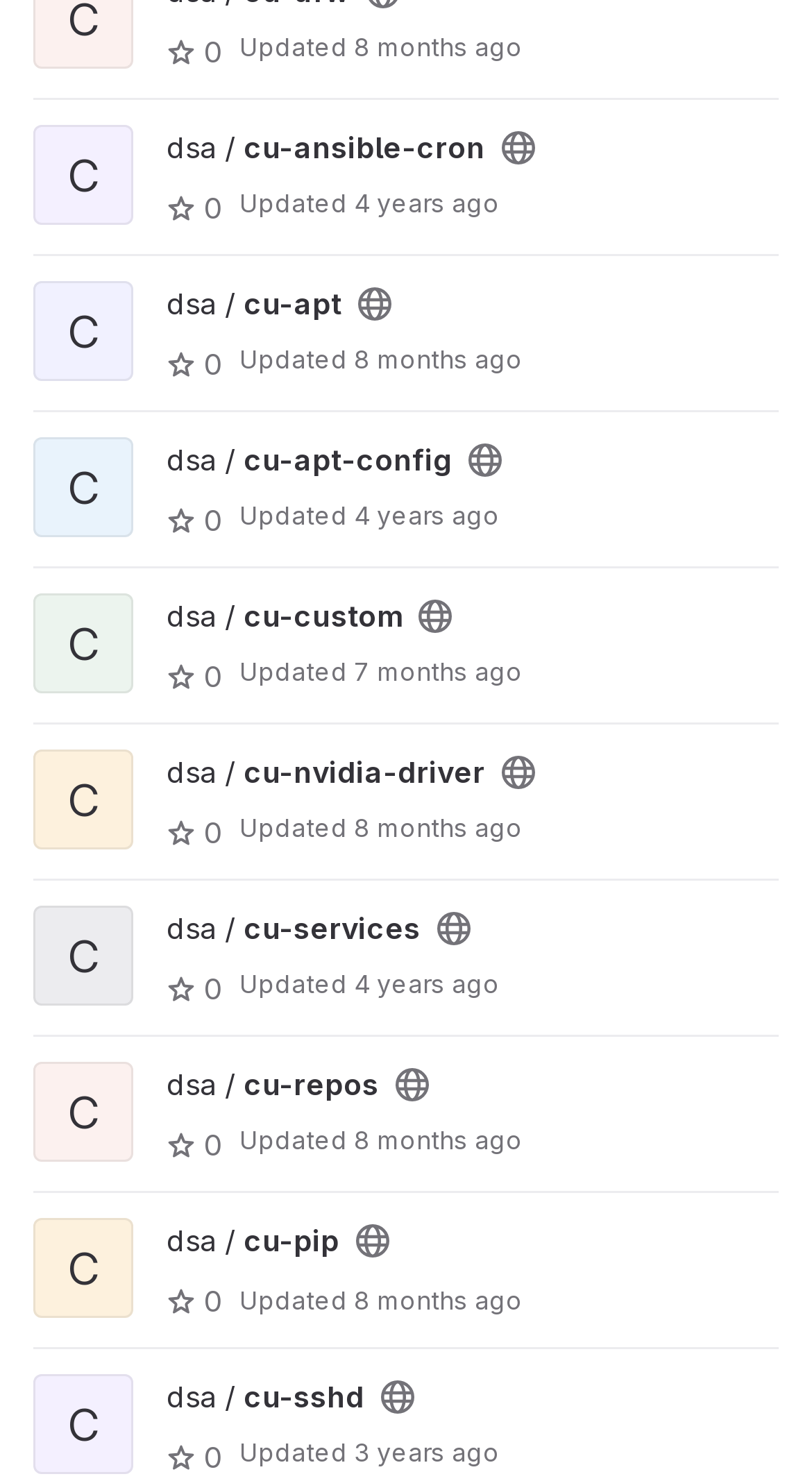Based on the image, please respond to the question with as much detail as possible:
What is the update frequency of the projects?

I looked at the update times of each project and found that they are updated at different times, ranging from 4 years ago to 7 months ago, indicating that the update frequency of the projects varies.